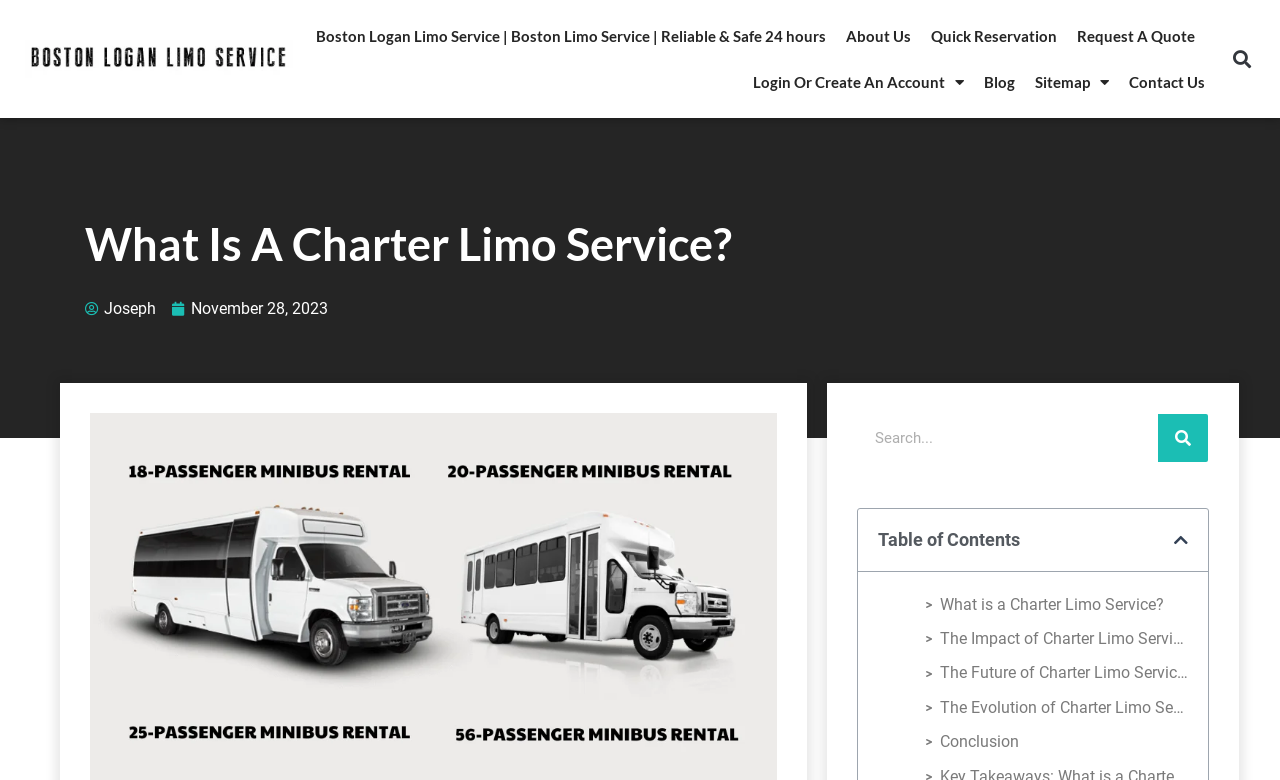Specify the bounding box coordinates (top-left x, top-left y, bottom-right x, bottom-right y) of the UI element in the screenshot that matches this description: parent_node: Search name="s" placeholder="Search..."

[0.67, 0.531, 0.905, 0.592]